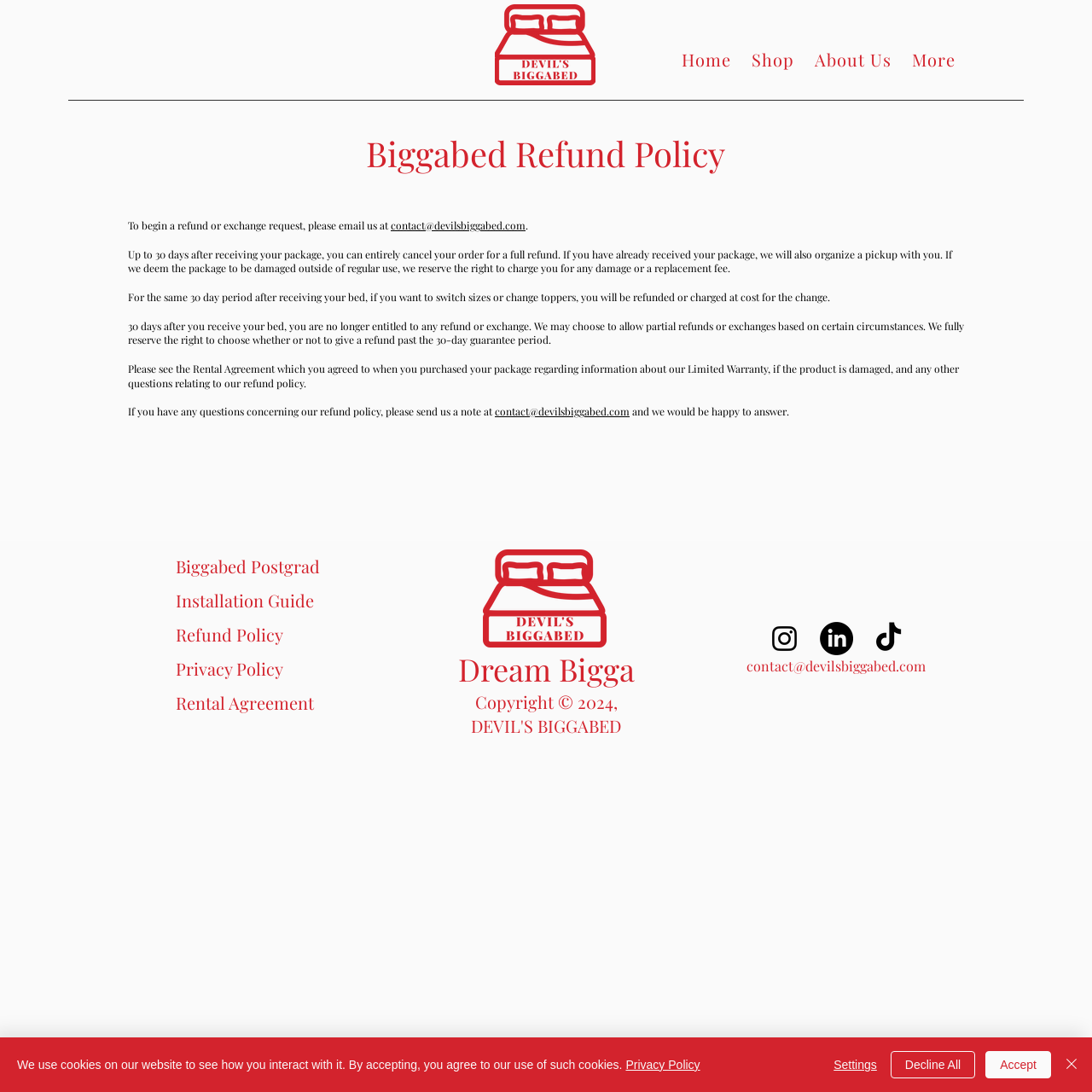Explain the webpage's design and content in an elaborate manner.

This webpage is about the Refund Policy of Devil's Biggabed. At the top, there is a navigation bar with links to "Home", "Shop", "About Us", and a "More" button that has a dropdown menu. Below the navigation bar, there is a main section with a heading "Biggabed Refund Policy". 

The refund policy is explained in several paragraphs of text, which describe the process of initiating a refund or exchange, the time frame for doing so, and the conditions under which refunds or exchanges may be granted or denied. The text also mentions that the company reserves the right to charge for damage or replacement fees in certain cases.

There are two links to the company's email address, "contact@devilsbiggabed.com", where customers can send questions or requests related to the refund policy. 

At the bottom of the page, there is a section with links to other pages, including "Biggabed Postgrad", "Installation Guide", "Refund Policy", "Privacy Policy", and "Rental Agreement". There is also a social media bar with links to the company's Instagram, LinkedIn, and TikTok profiles.

Additionally, there is a copyright notice at the bottom of the page, stating "Copyright © 2024, DEVIL'S BIGGABED". 

Finally, there is a cookie policy alert at the very bottom of the page, which informs users that the website uses cookies and provides links to the Privacy Policy and buttons to accept, decline, or customize cookie settings.